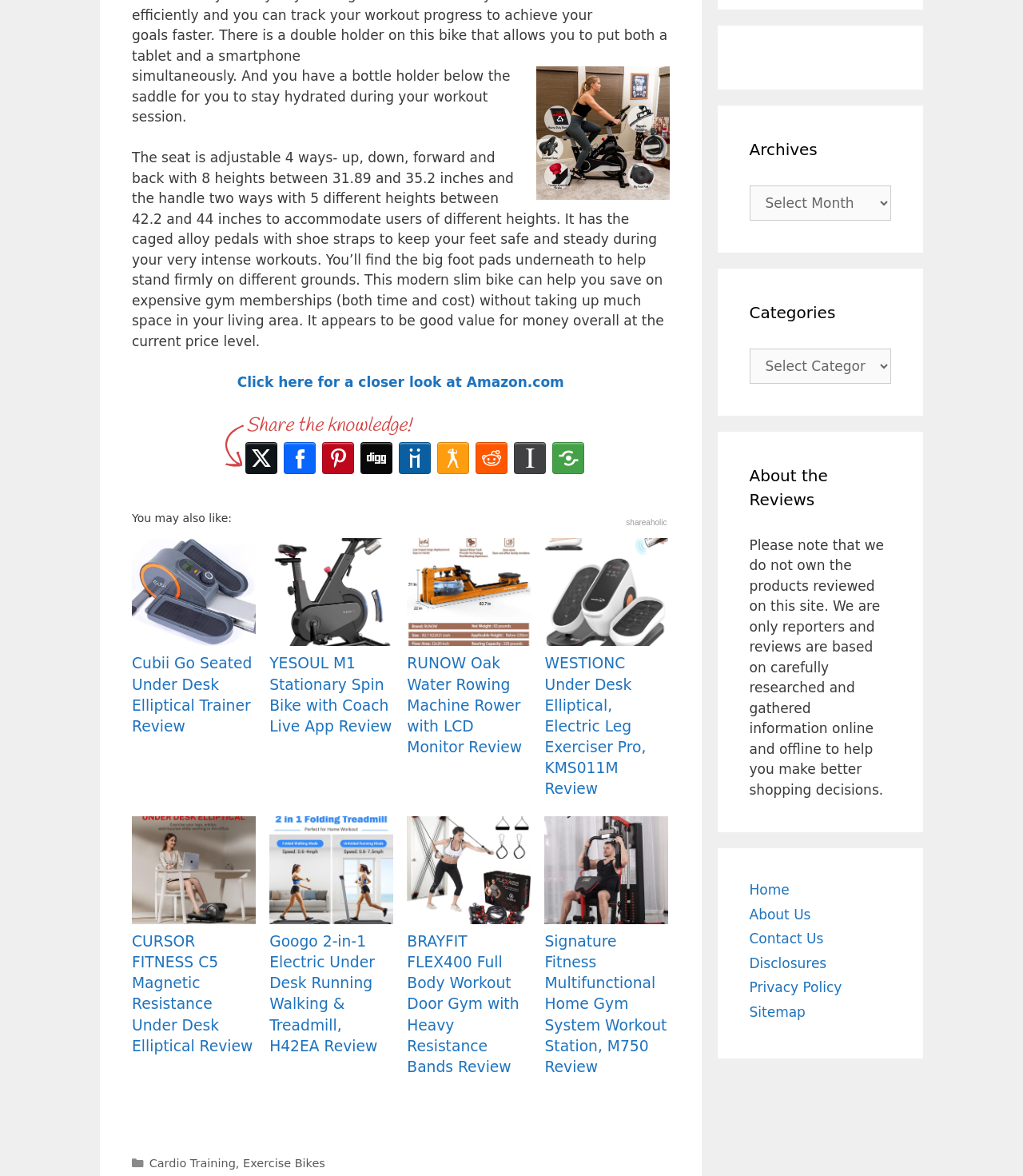Could you locate the bounding box coordinates for the section that should be clicked to accomplish this task: "Go to the home page".

[0.732, 0.75, 0.772, 0.763]